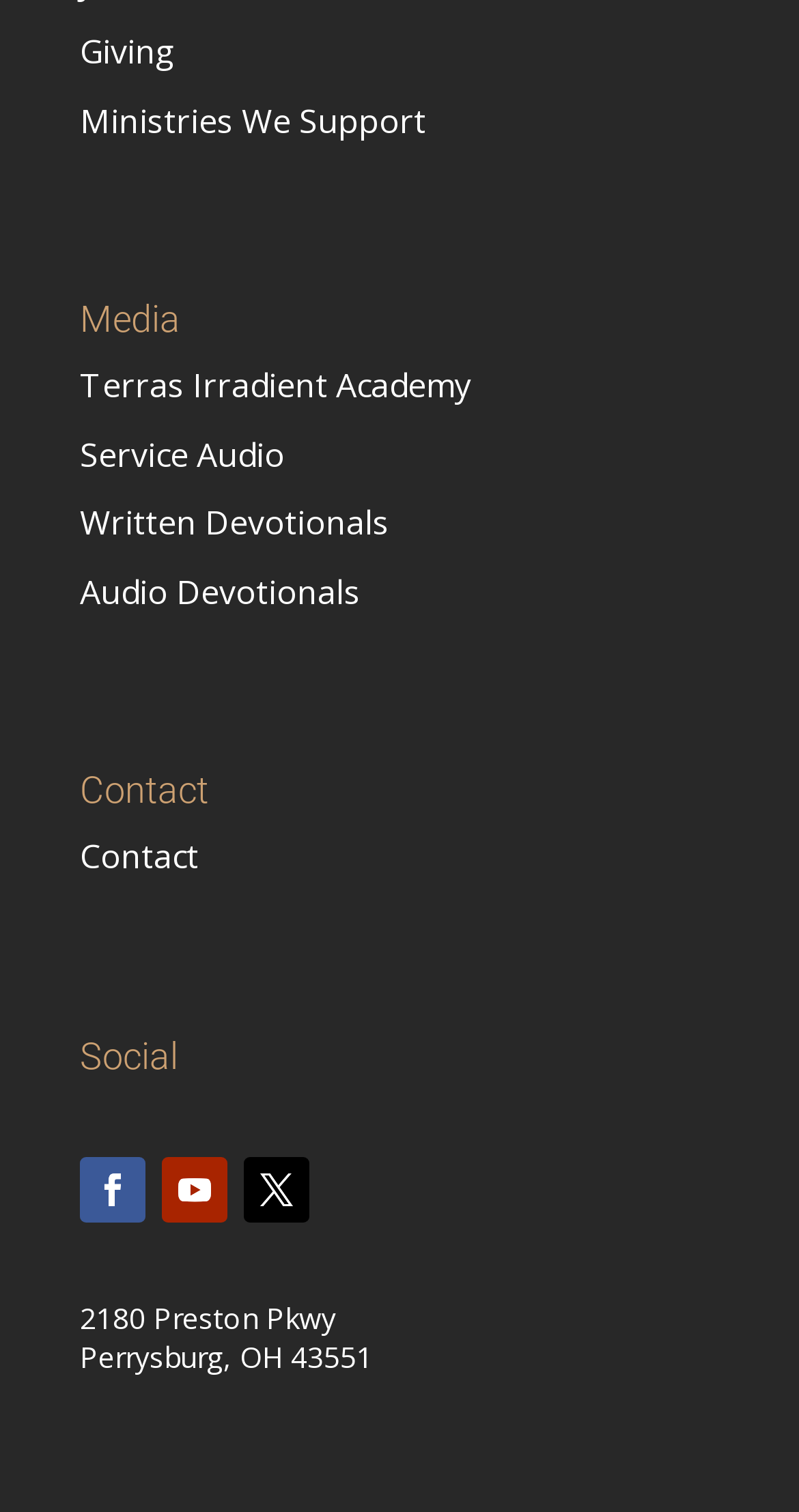Show me the bounding box coordinates of the clickable region to achieve the task as per the instruction: "Click on Giving".

[0.1, 0.019, 0.221, 0.049]